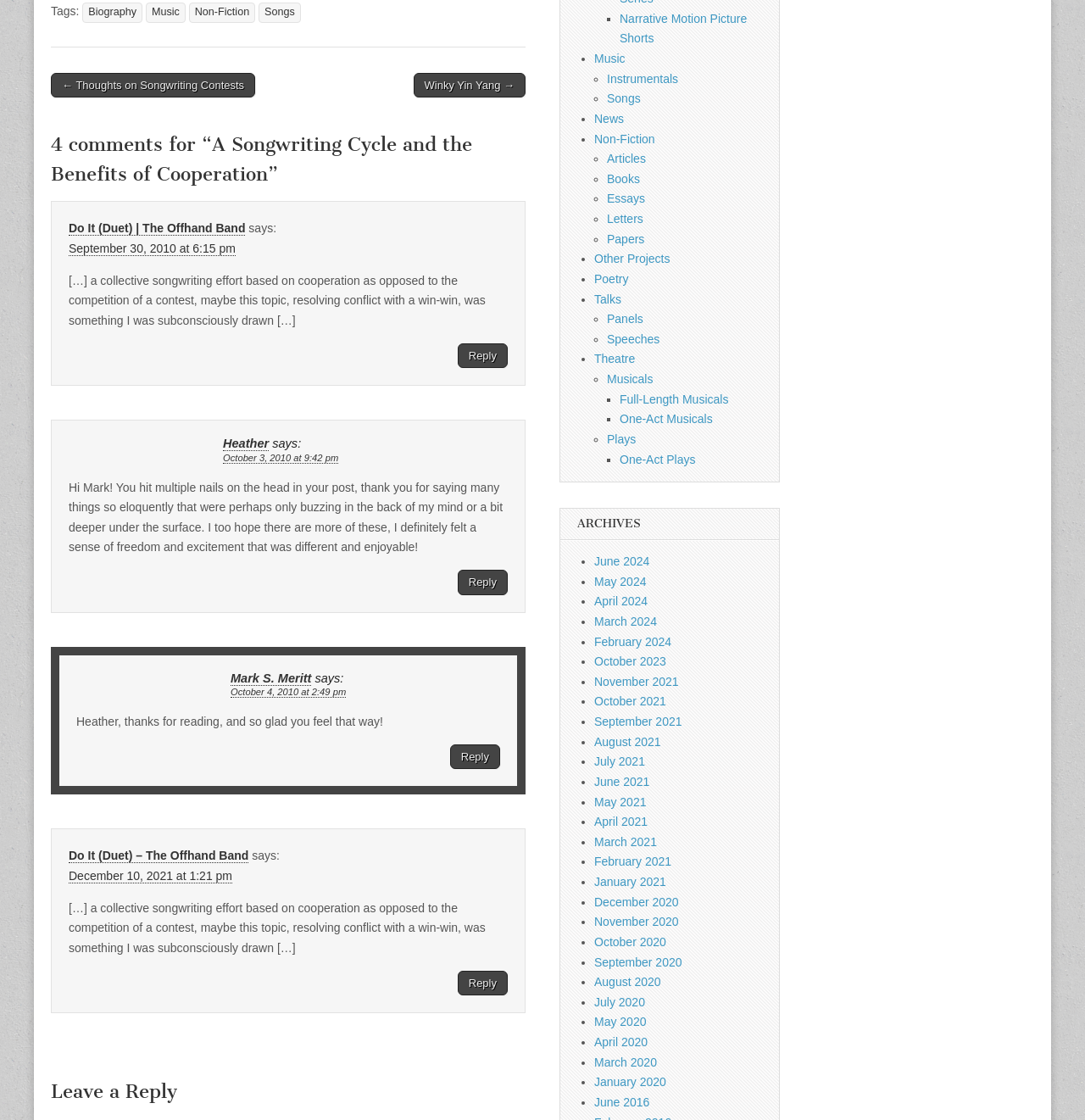What is the name of the person who wrote the post? Observe the screenshot and provide a one-word or short phrase answer.

Mark